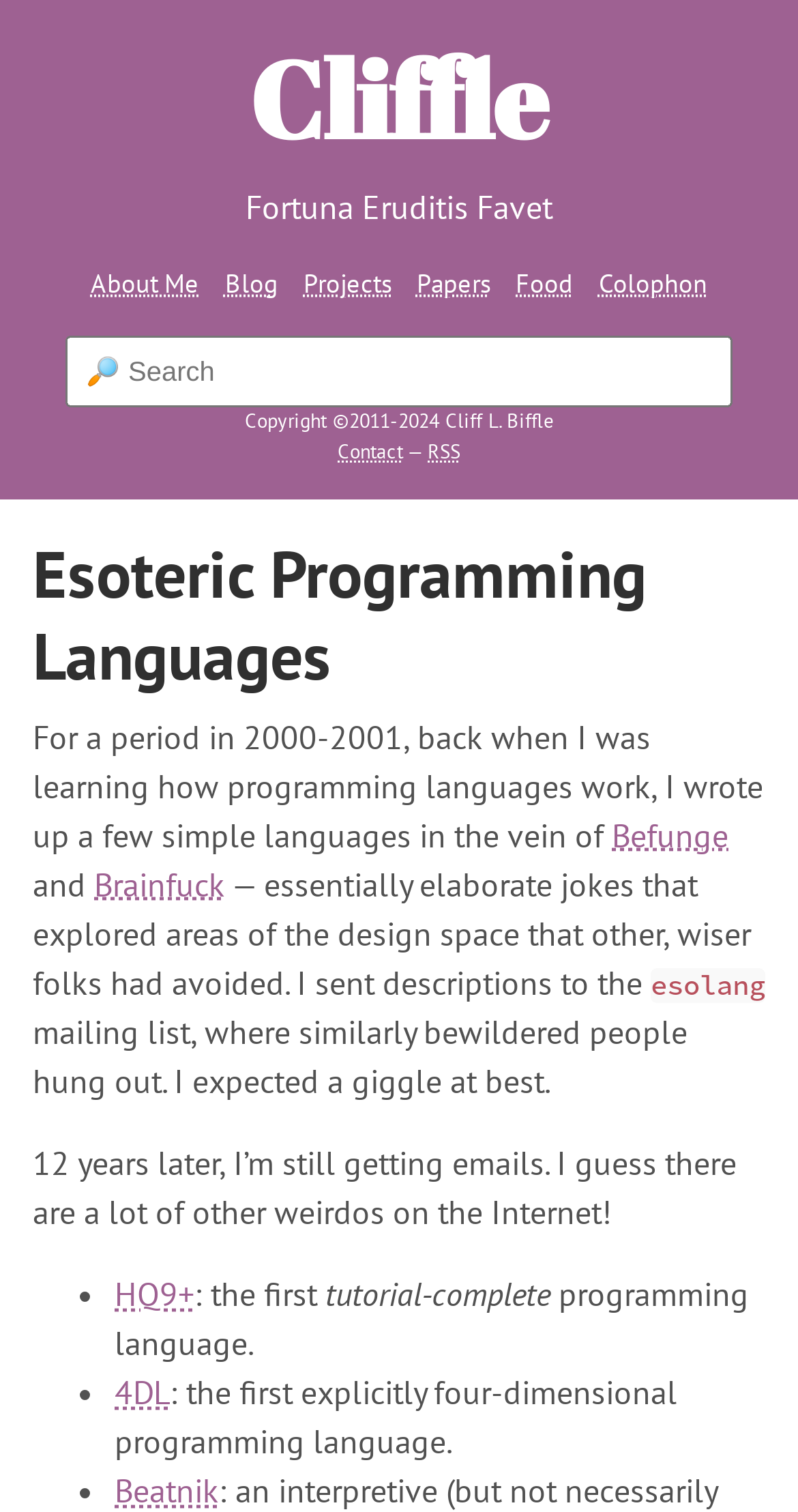Locate the bounding box coordinates of the element you need to click to accomplish the task described by this instruction: "Visit the About Me page".

[0.114, 0.176, 0.25, 0.199]